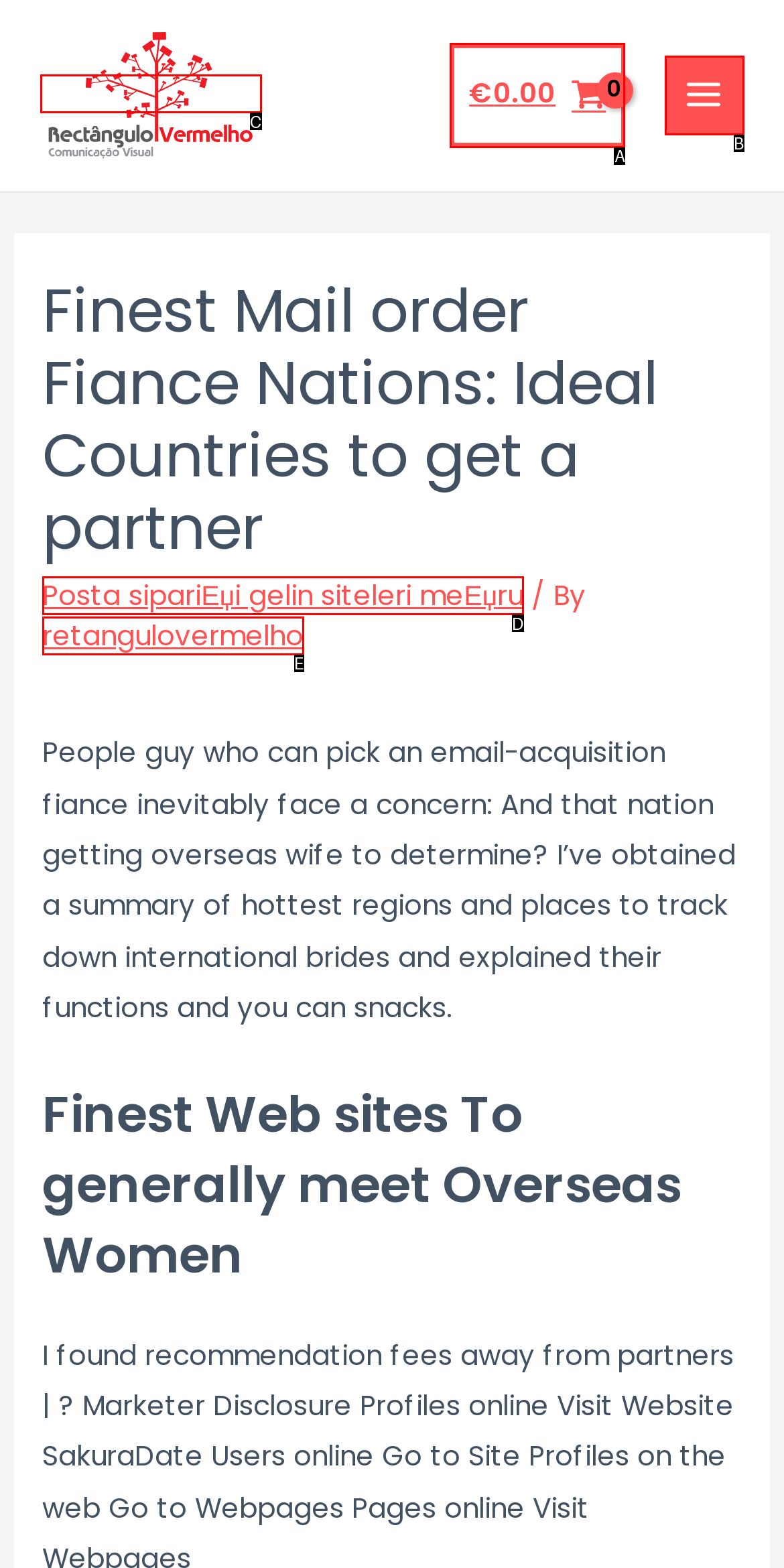Choose the HTML element that best fits the given description: €0.00. Answer by stating the letter of the option.

A